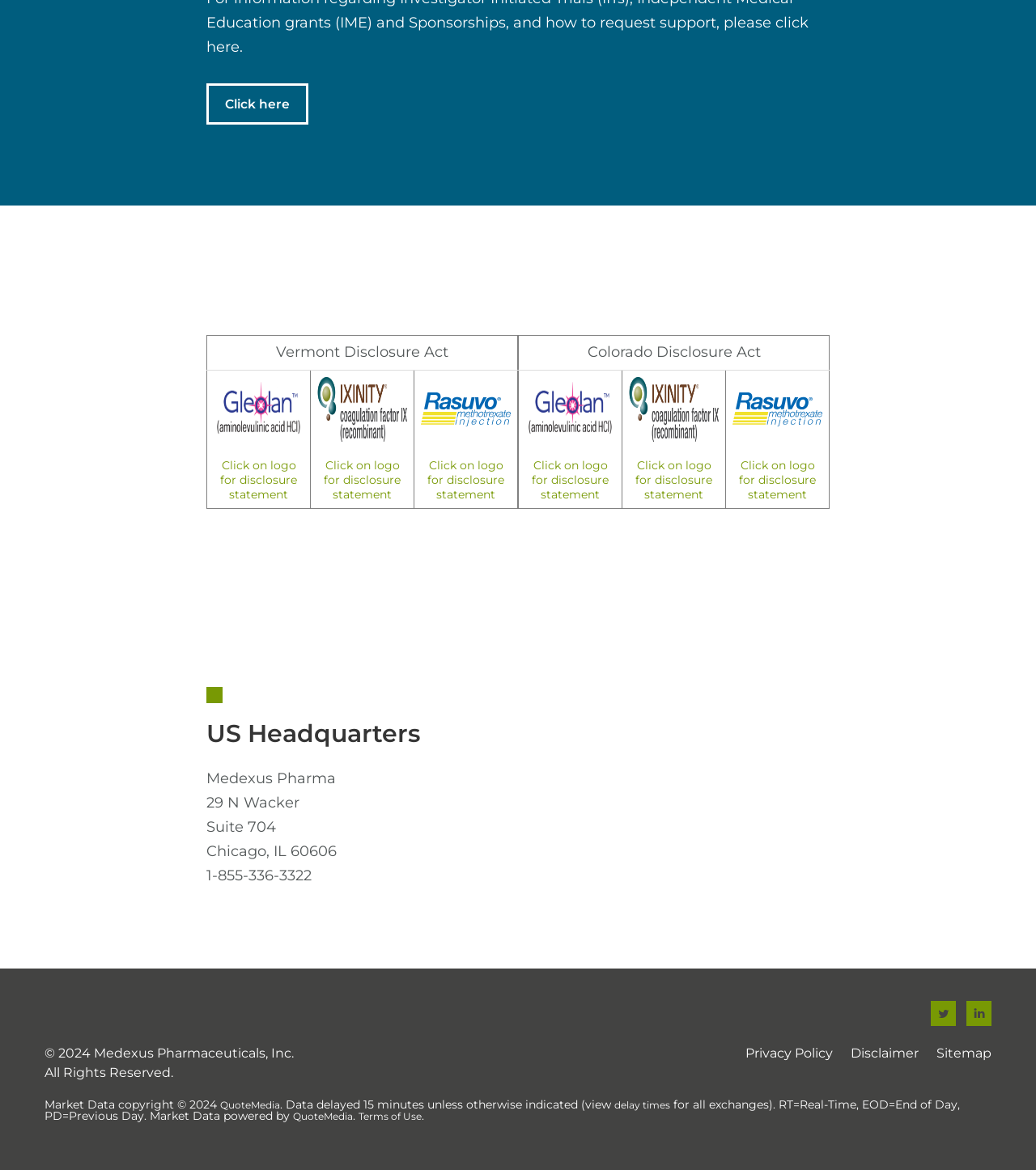How many social media links are present?
Please provide a single word or phrase based on the screenshot.

2